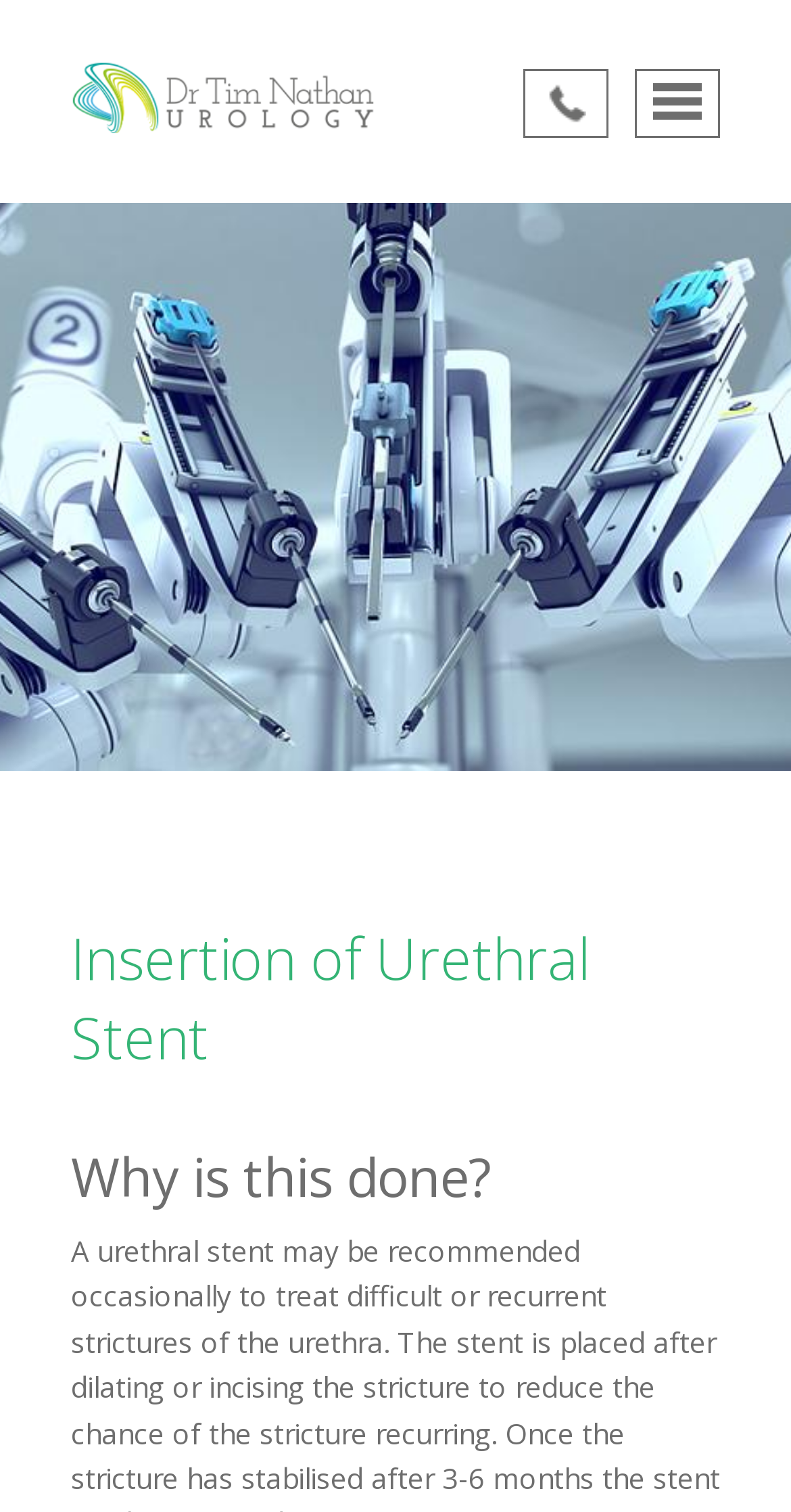Please find and report the bounding box coordinates of the element to click in order to perform the following action: "learn why urethral stent is done". The coordinates should be expressed as four float numbers between 0 and 1, in the format [left, top, right, bottom].

[0.09, 0.753, 0.91, 0.802]